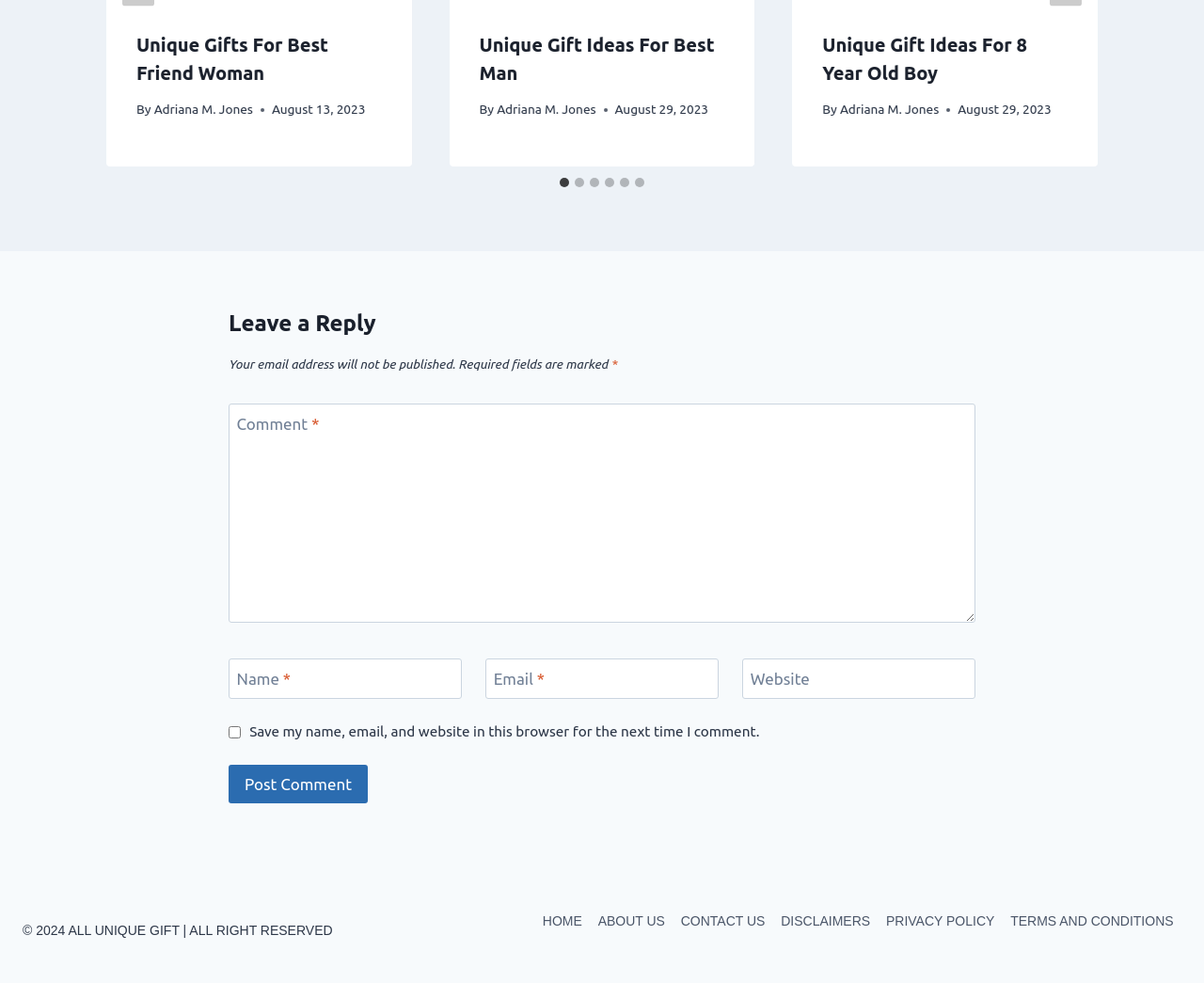What is required to post a comment? Look at the image and give a one-word or short phrase answer.

Name, Email, and Comment